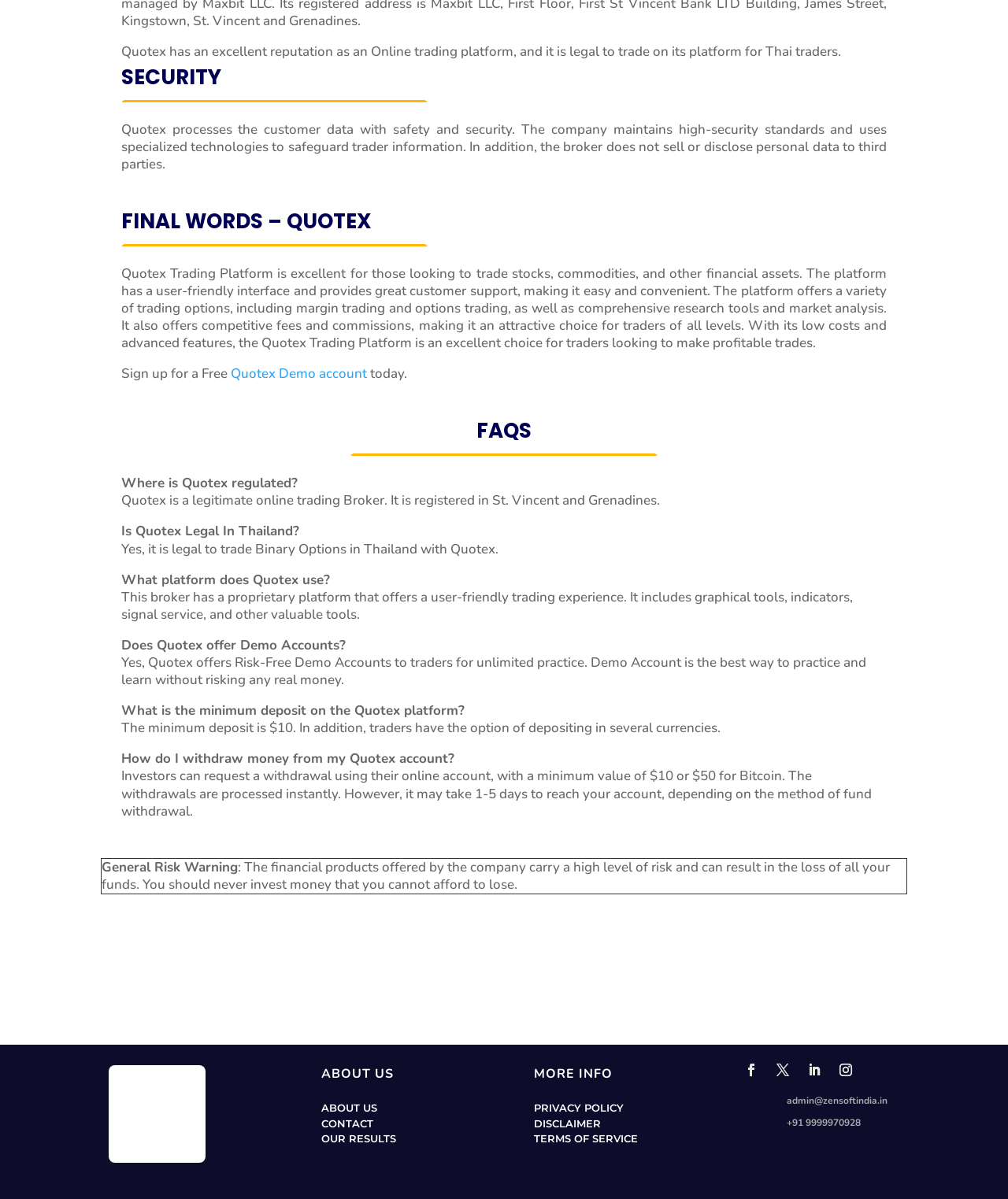Please provide a comprehensive answer to the question based on the screenshot: What is the warning about the financial products offered by Quotex?

The webpage warns that the financial products offered by Quotex carry a high level of risk and can result in the loss of all your funds, and advises investors to never invest money that they cannot afford to lose.